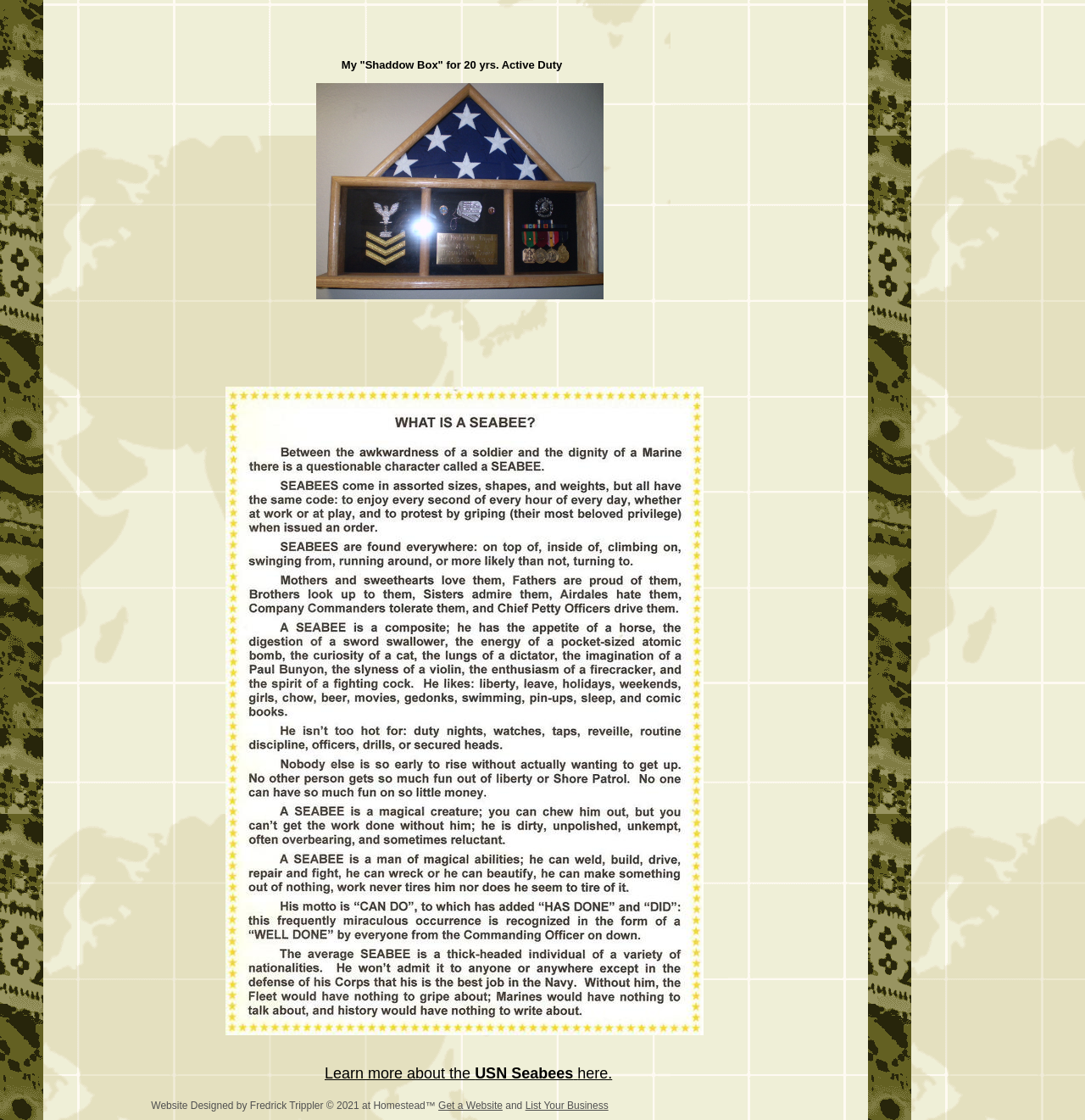Identify the bounding box for the UI element described as: "Learn more about the". Ensure the coordinates are four float numbers between 0 and 1, formatted as [left, top, right, bottom].

[0.299, 0.951, 0.438, 0.966]